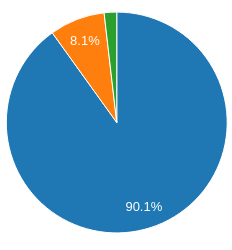How many segments are there in the pie chart?
Answer with a single word or short phrase according to what you see in the image.

3